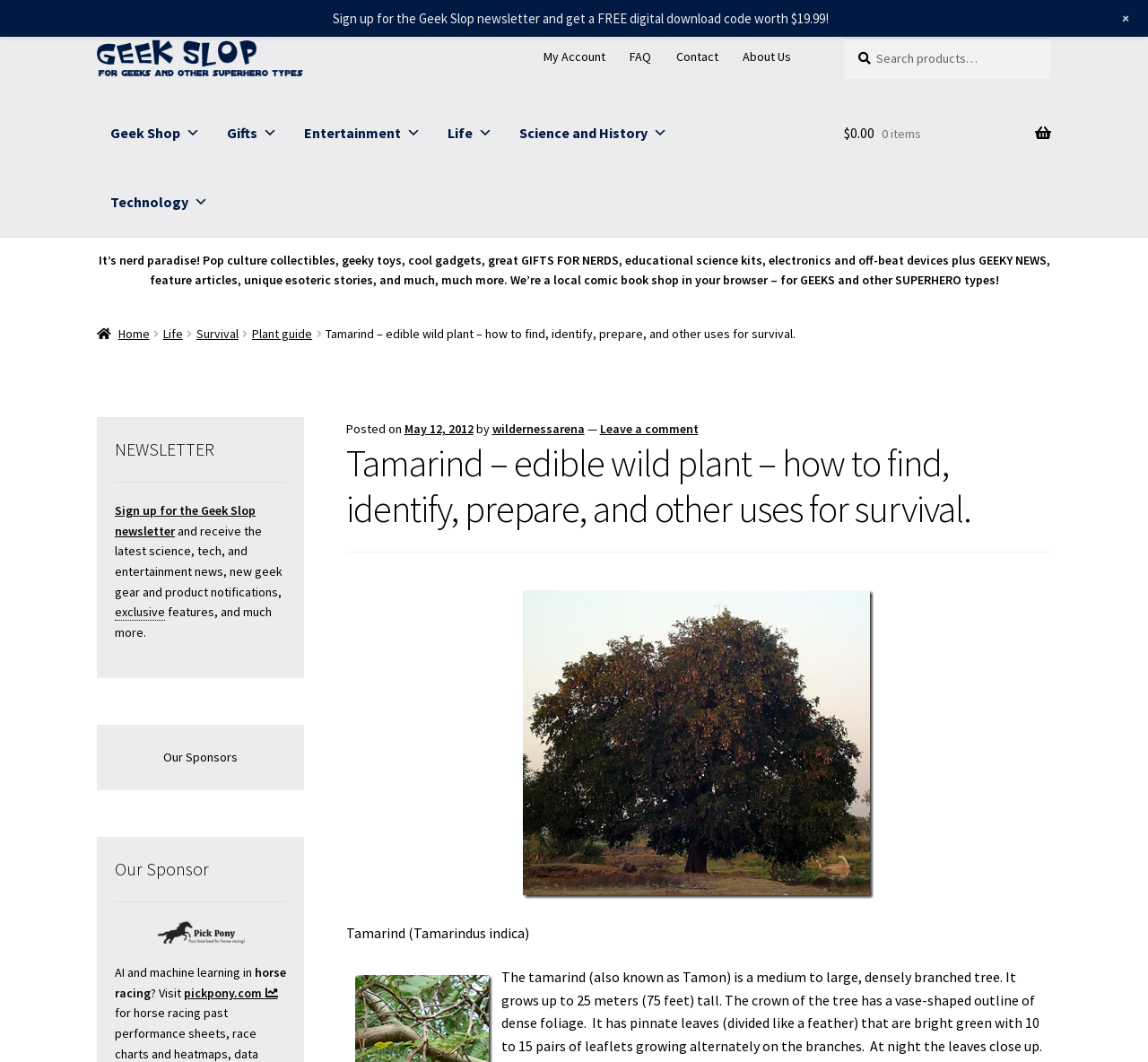Identify the bounding box coordinates for the region of the element that should be clicked to carry out the instruction: "Read about Tamarind". The bounding box coordinates should be four float numbers between 0 and 1, i.e., [left, top, right, bottom].

[0.301, 0.415, 0.916, 0.501]